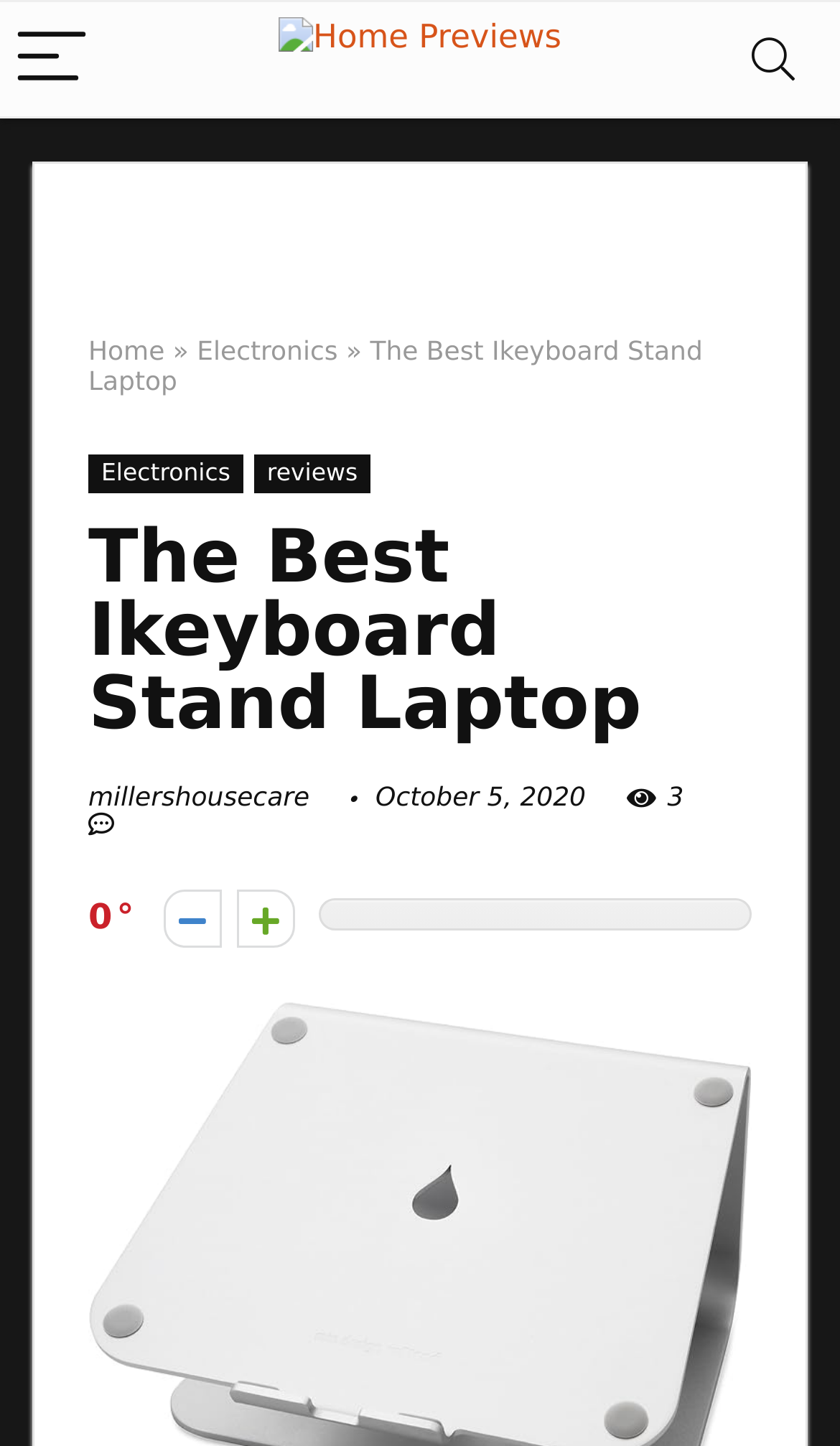What is the name of the website's section?
Please provide a full and detailed response to the question.

The name of the website's section can be found in the image element with the text 'Home Previews', which is located at the top of the webpage.